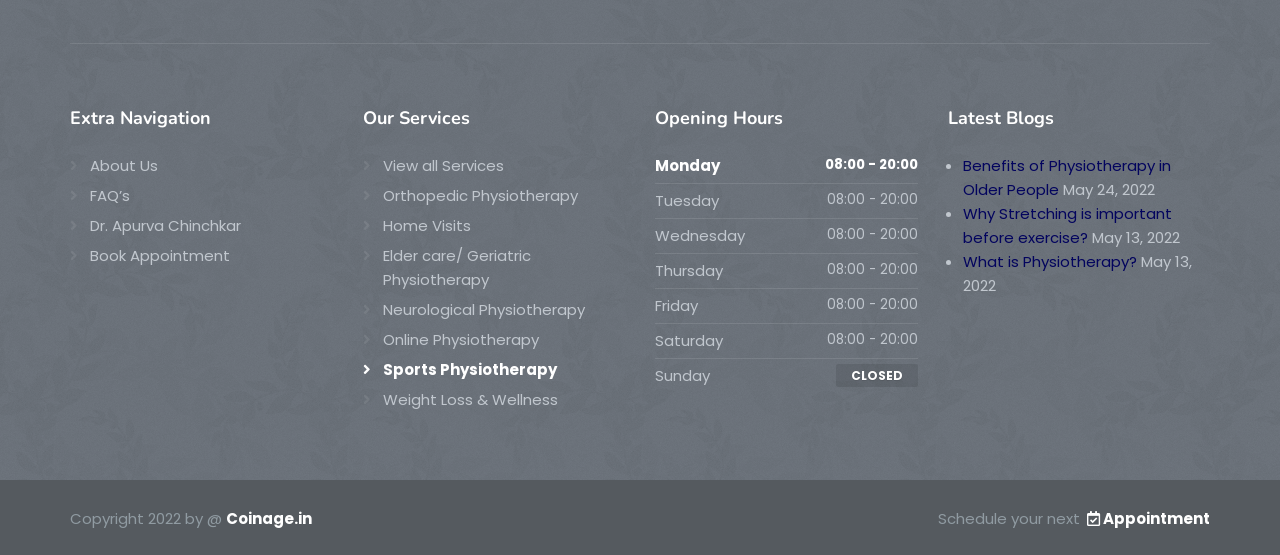Please provide the bounding box coordinate of the region that matches the element description: Sports Physiotherapy. Coordinates should be in the format (top-left x, top-left y, bottom-right x, bottom-right y) and all values should be between 0 and 1.

[0.283, 0.645, 0.435, 0.688]